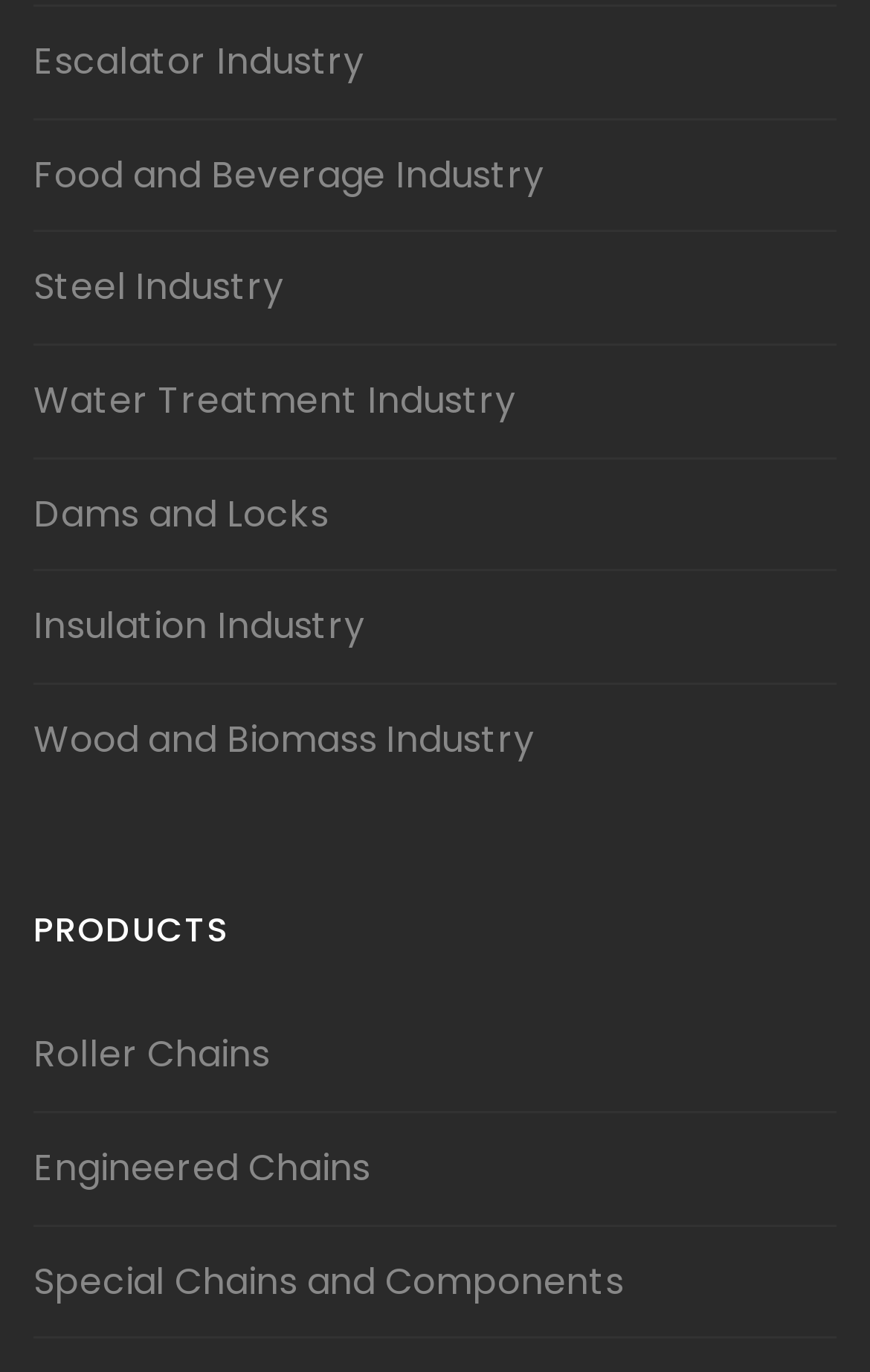Provide a short answer to the following question with just one word or phrase: What is the vertical position of the 'Dams and Locks' link relative to the 'Steel Industry' link?

Below